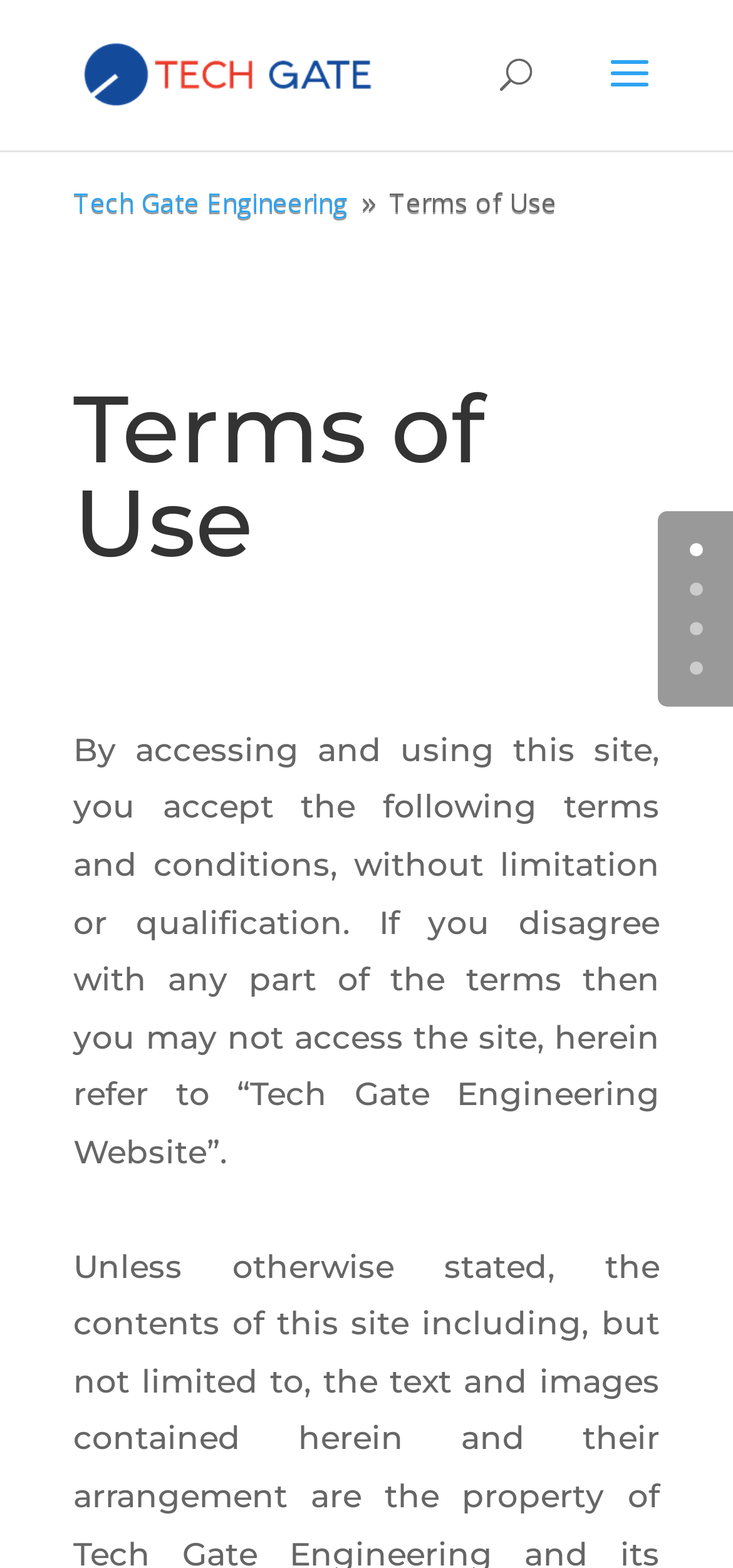What is the name of the website?
Based on the image, please offer an in-depth response to the question.

The name of the website can be determined by looking at the top-left corner of the webpage, where the logo and the text 'Tech Gate Engineering' are located.